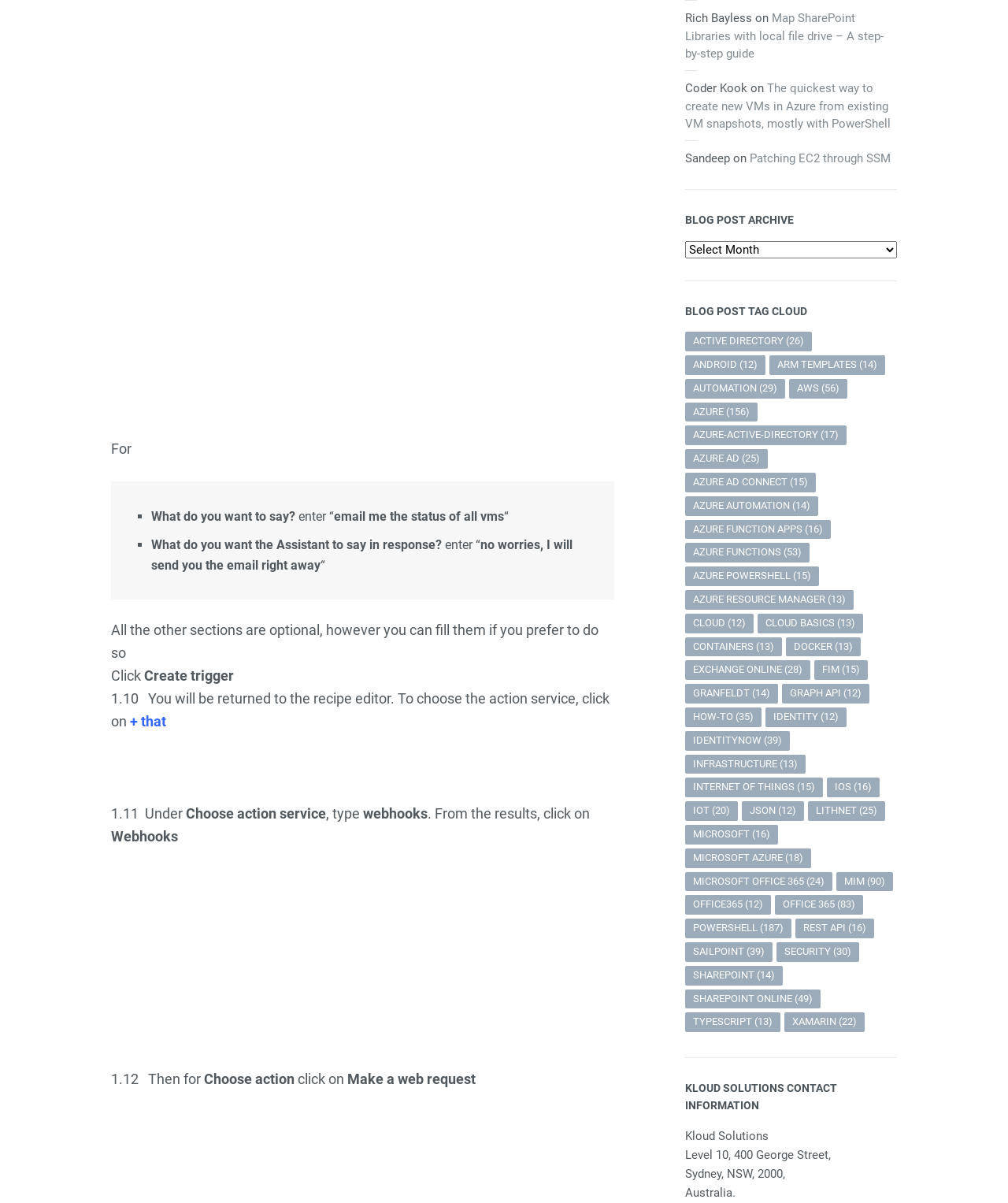Please specify the bounding box coordinates of the element that should be clicked to execute the given instruction: 'Choose 'Webhooks''. Ensure the coordinates are four float numbers between 0 and 1, expressed as [left, top, right, bottom].

[0.424, 0.669, 0.585, 0.683]